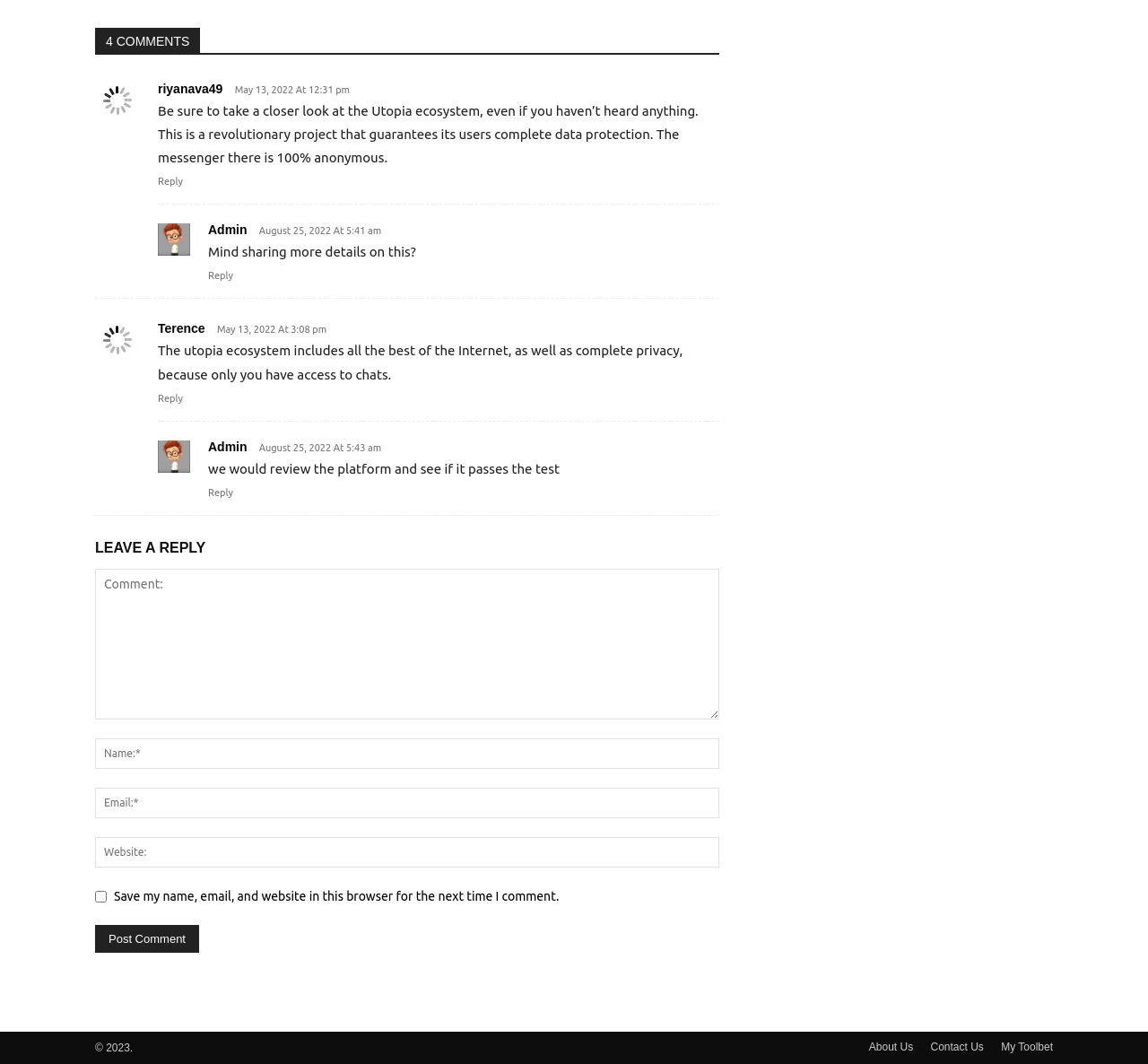Show the bounding box coordinates of the region that should be clicked to follow the instruction: "Click on 'Hire Professional Essay Writers'."

None